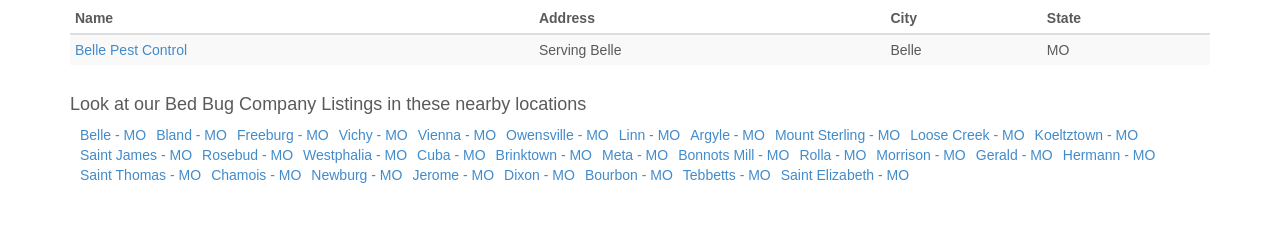Extract the bounding box coordinates for the UI element described by the text: "Join the Affiliate Program". The coordinates should be in the form of [left, top, right, bottom] with values between 0 and 1.

None